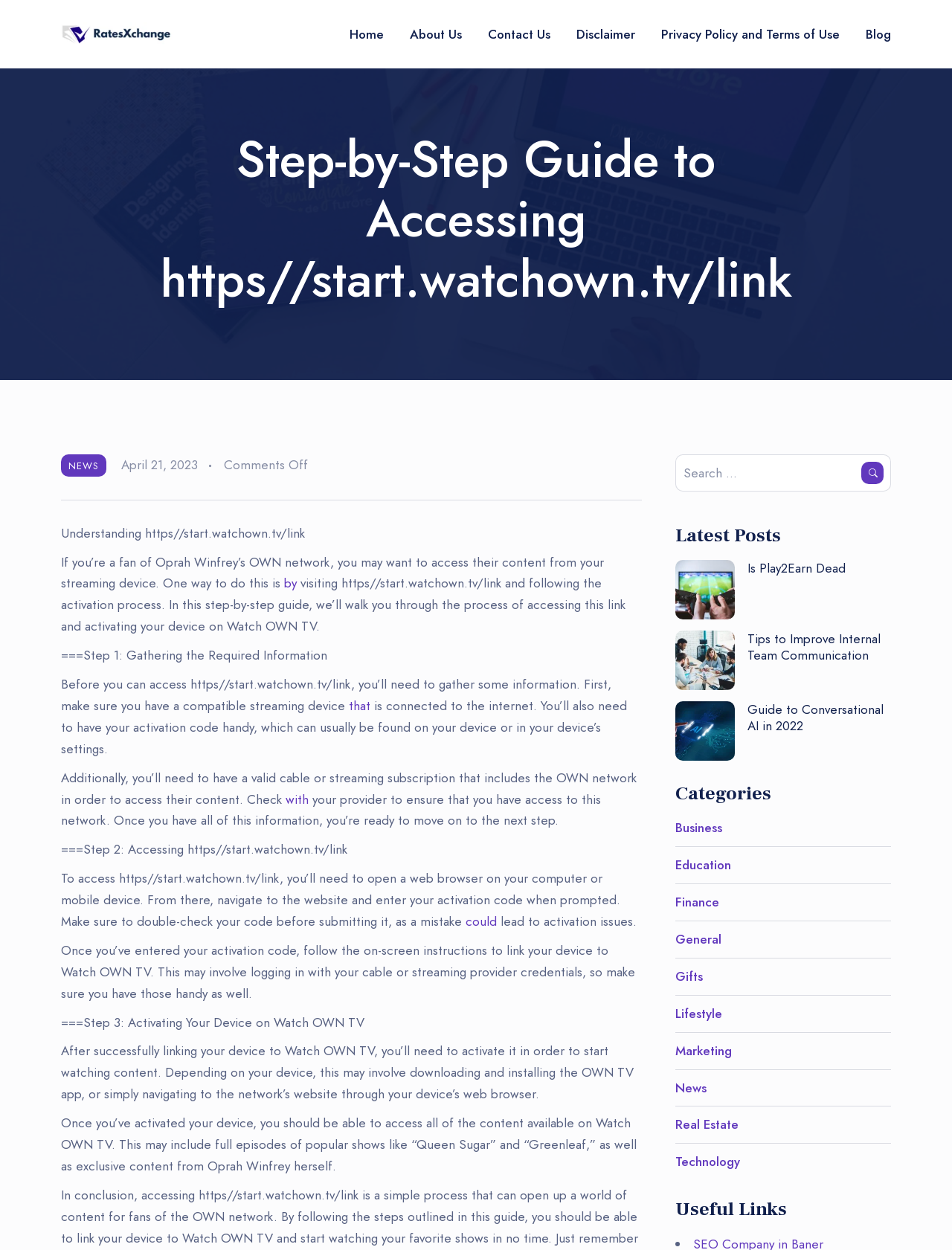How many steps are involved in accessing Watch OWN TV?
Please provide a single word or phrase based on the screenshot.

3